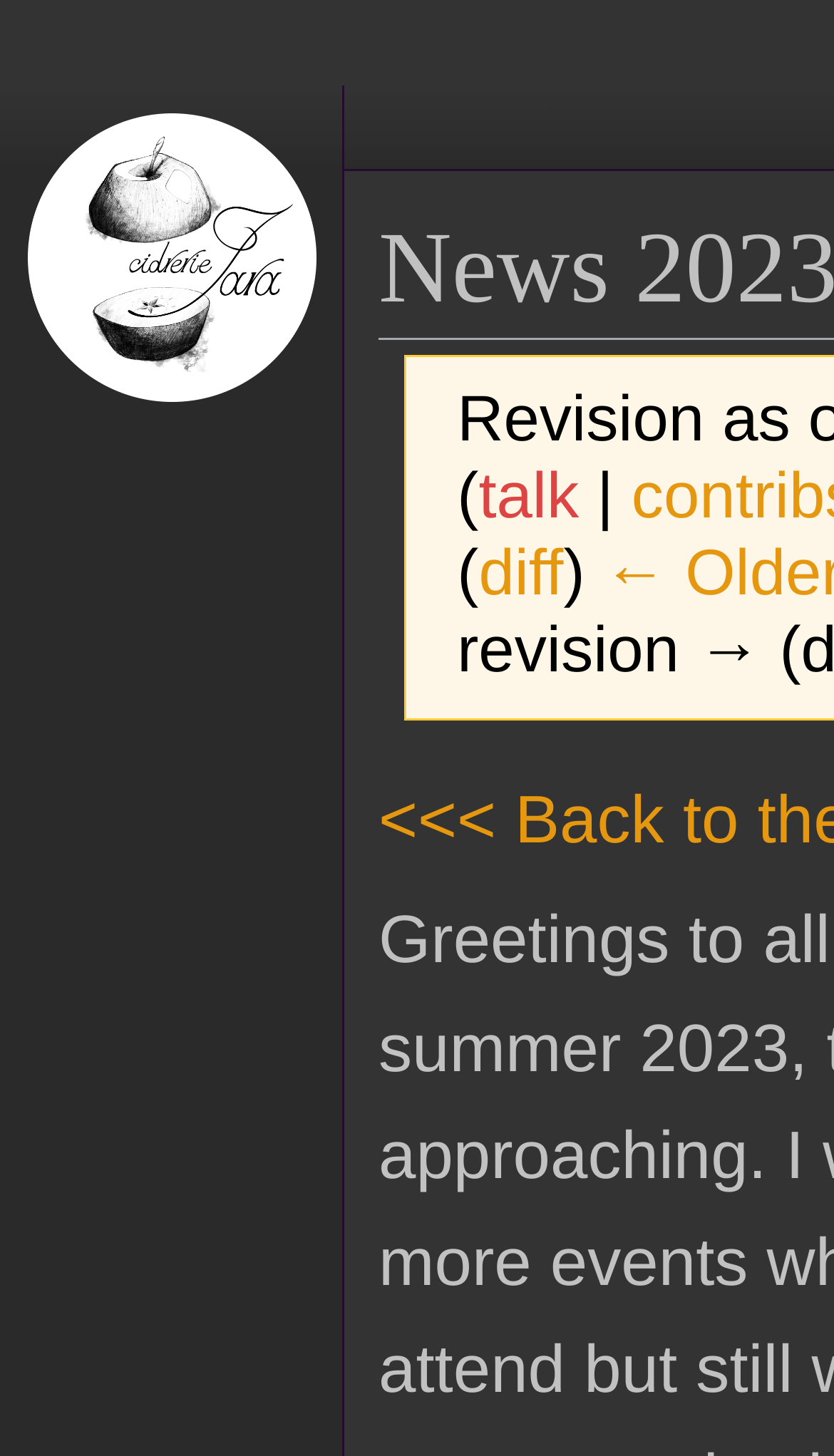Can you look at the image and give a comprehensive answer to the question:
What is the separator between 'navigation' and 'search' links?

In the 'Jump to:' section, I found that the 'navigation' and 'search' links are separated by a comma, which is a common separator used in lists and menus.